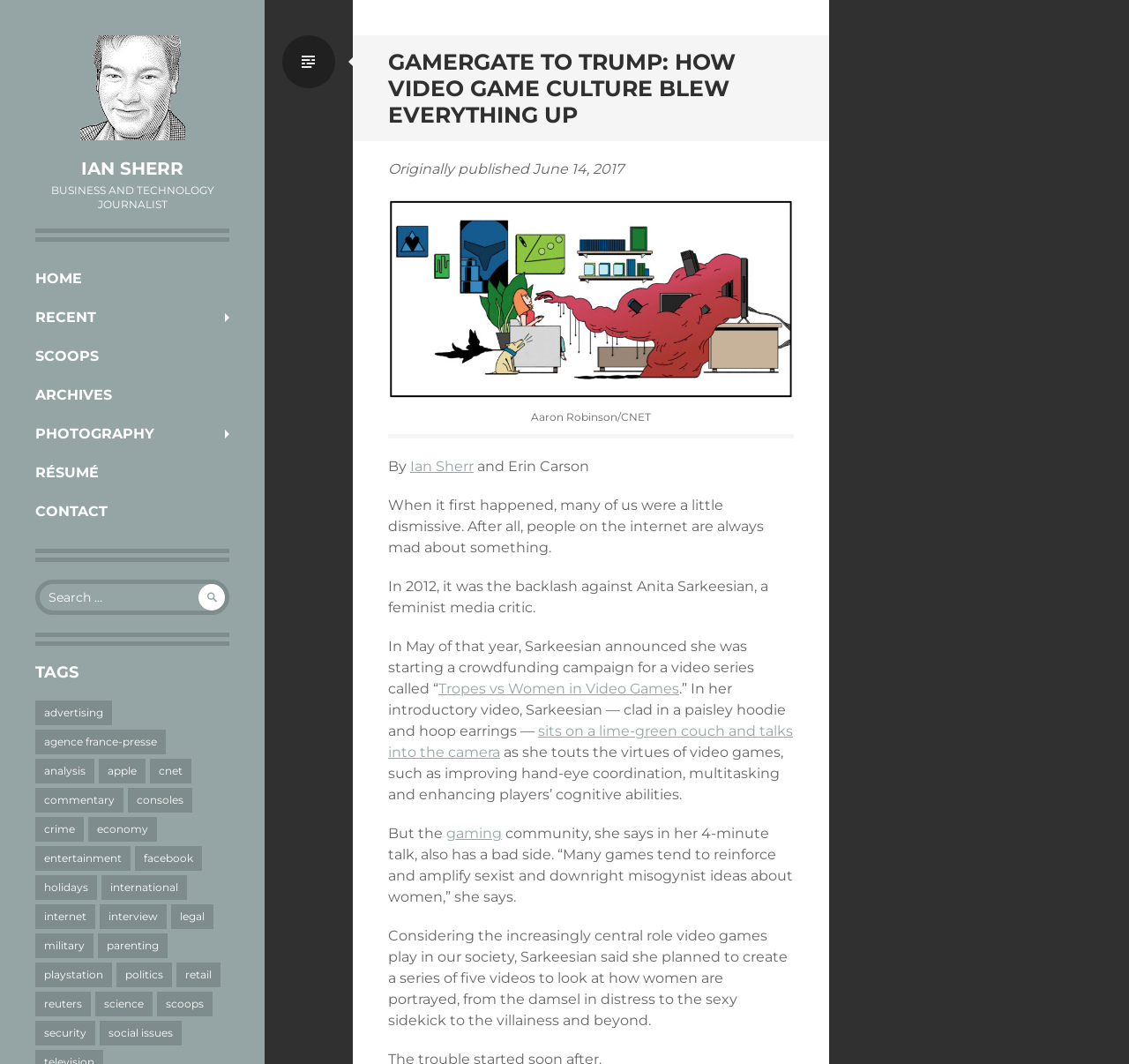Given the element description "Gutter & Roof Repair", identify the bounding box of the corresponding UI element.

None